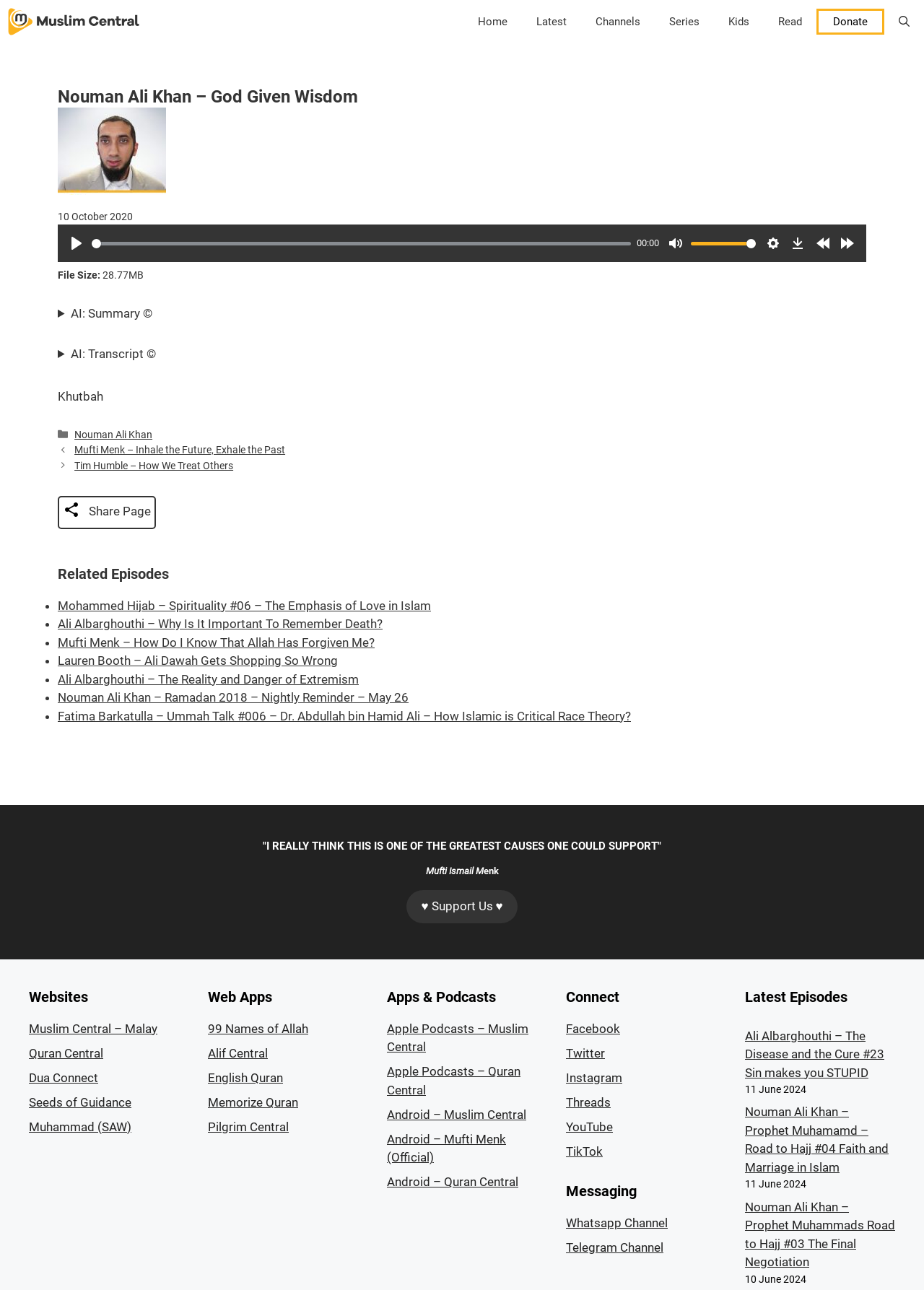Please determine the bounding box coordinates of the element's region to click in order to carry out the following instruction: "Play the audio lecture". The coordinates should be four float numbers between 0 and 1, i.e., [left, top, right, bottom].

[0.07, 0.18, 0.095, 0.198]